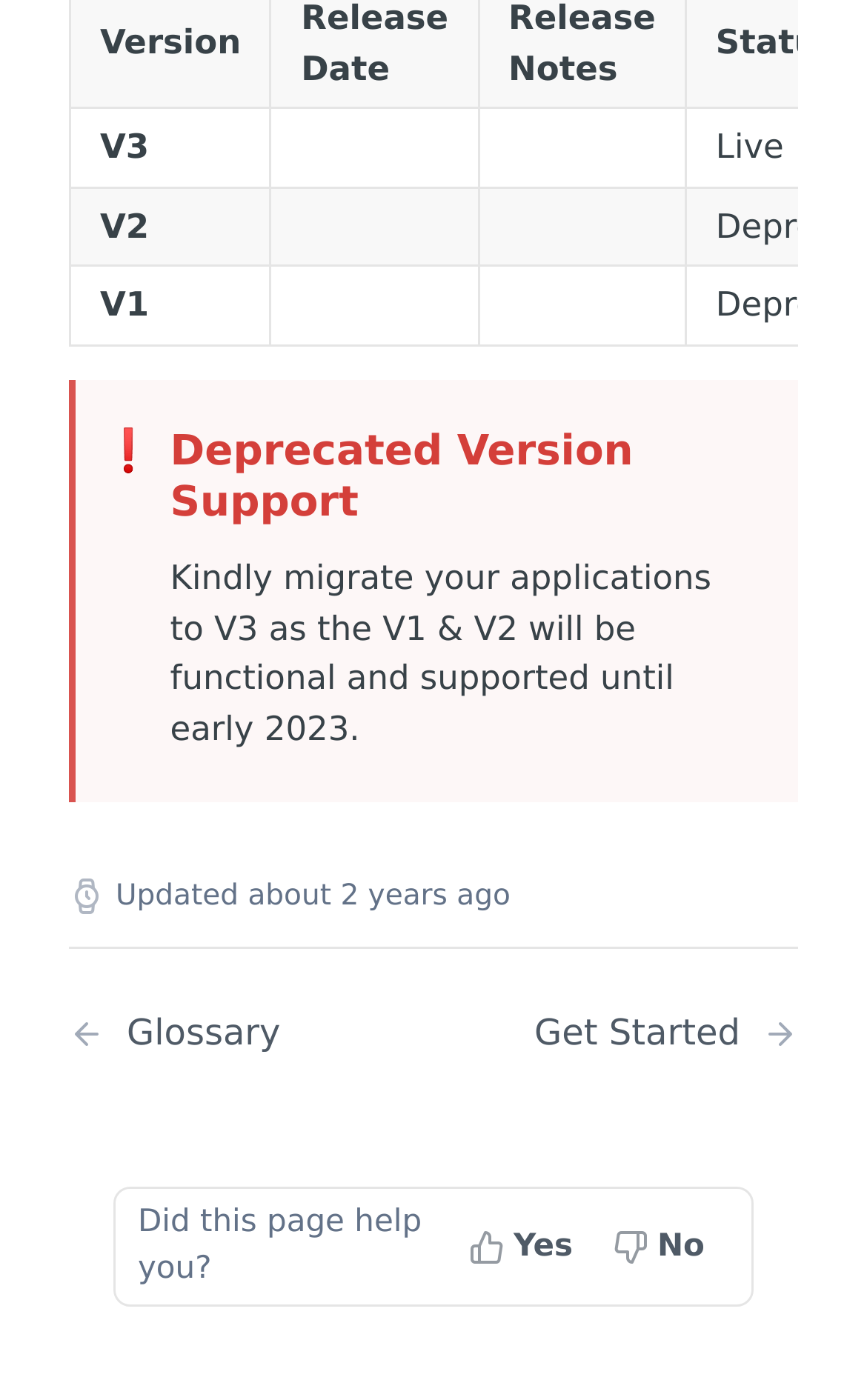Could you highlight the region that needs to be clicked to execute the instruction: "Click on Available Status"?

[0.15, 0.073, 0.85, 0.111]